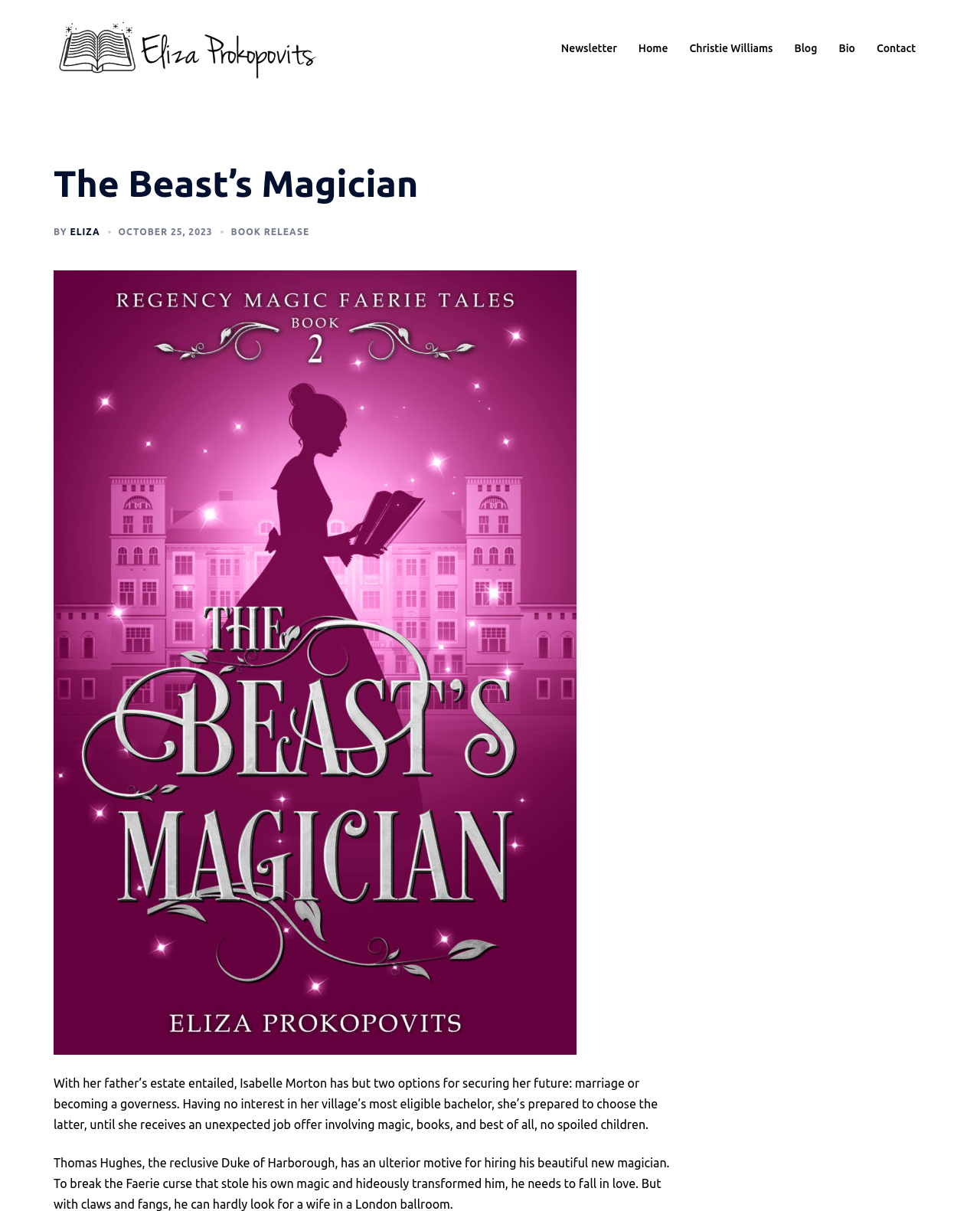Show me the bounding box coordinates of the clickable region to achieve the task as per the instruction: "Contact Eliza".

[0.894, 0.033, 0.934, 0.048]